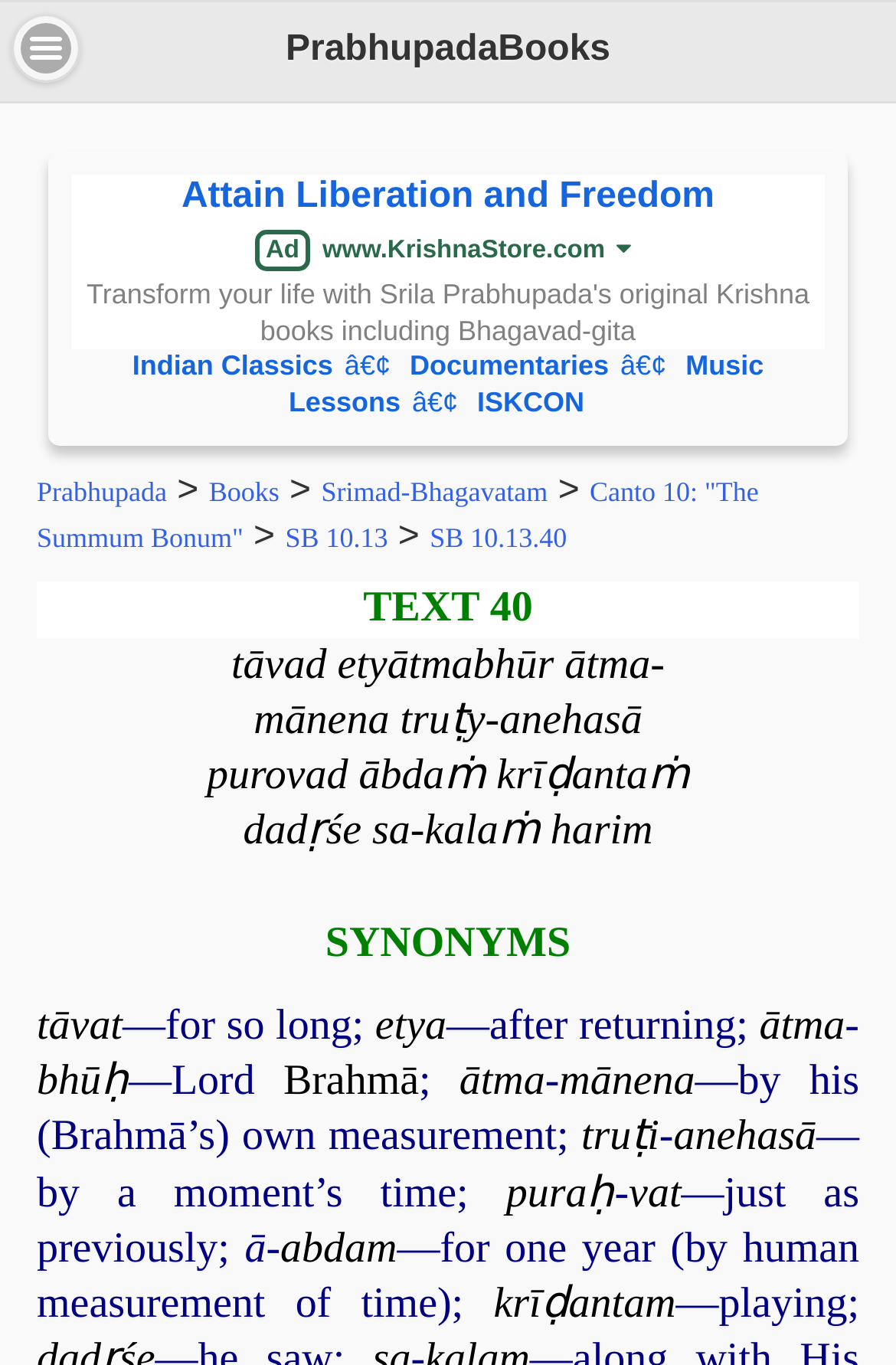What is the name of the book being referenced?
Ensure your answer is thorough and detailed.

The question can be answered by looking at the heading 'PrabhupadaBooks' and the link 'Srimad-Bhagavatam' which suggests that the webpage is related to the book Srimad-Bhagavatam.